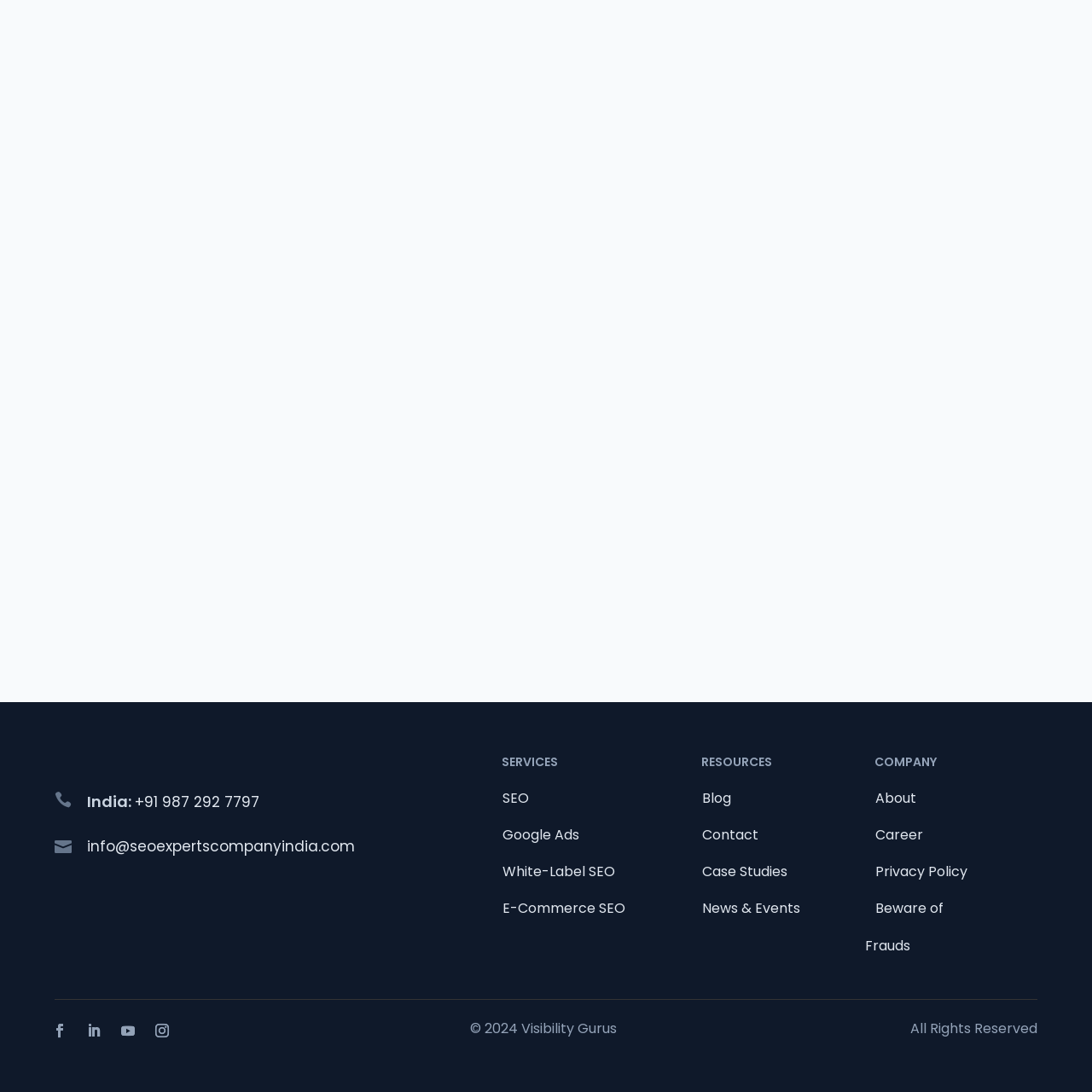What services does the company offer?
Based on the visual content, answer with a single word or a brief phrase.

SEO, Google Ads, White-Label SEO, E-Commerce SEO